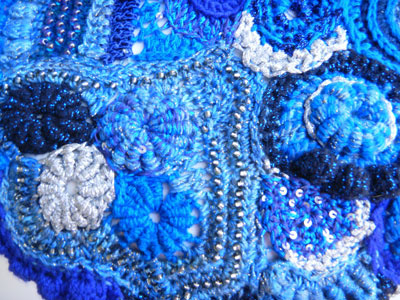Explain the details of the image you are viewing.

The image features a vibrant crochet piece intricately crafted with a variety of yarns in shades of blue, silver, and black. The design showcases a beautiful array of circular motifs, each meticulously arranged to create a visually striking pattern. Glass beads and sequins are interspersed among the crochet, symbolizing stars and planets, while the circular motifs represent the moon and emphasize the celestial theme. This artistic piece reflects a connection to space, reminiscent of a starry night sky, embodying creativity and craftsmanship in textile art. The use of metallic, silk, mohair, and cotton yarns adds depth and texture, inviting the viewer to appreciate the fusion of color and form.